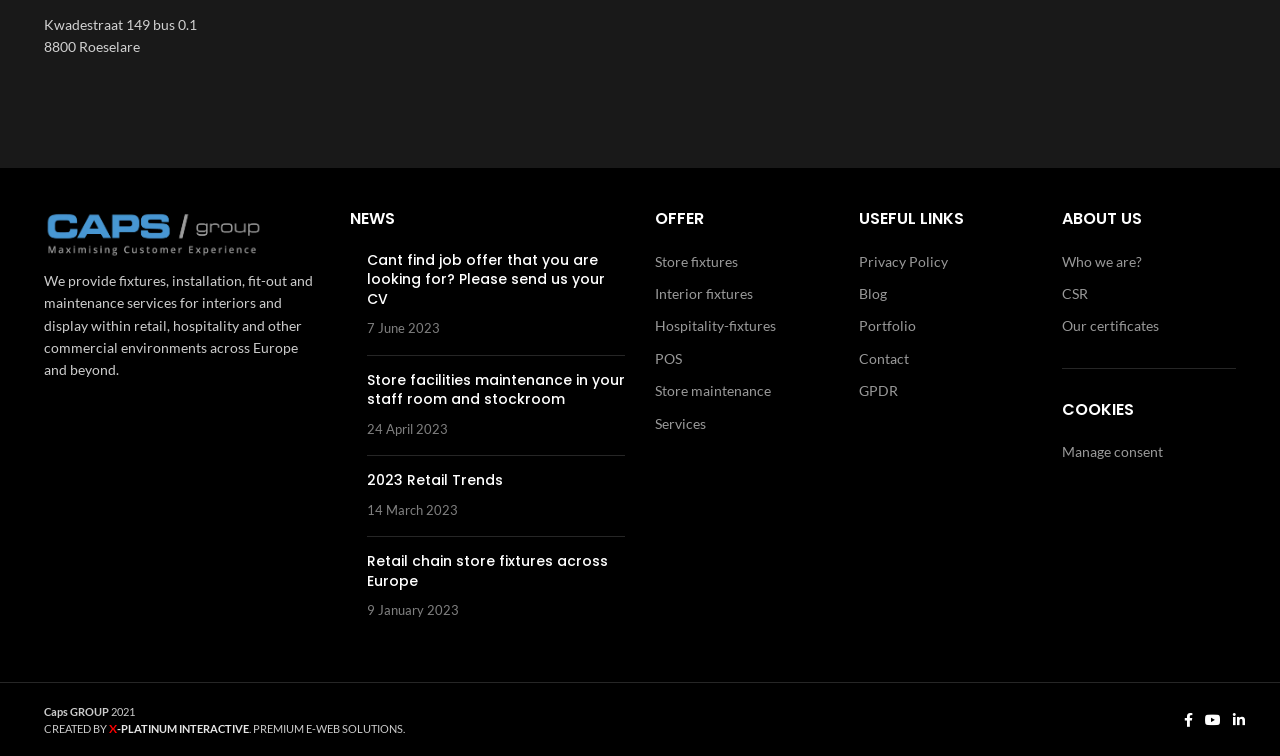Identify the bounding box for the given UI element using the description provided. Coordinates should be in the format (top-left x, top-left y, bottom-right x, bottom-right y) and must be between 0 and 1. Here is the description: Interior fixtures

[0.512, 0.377, 0.588, 0.399]